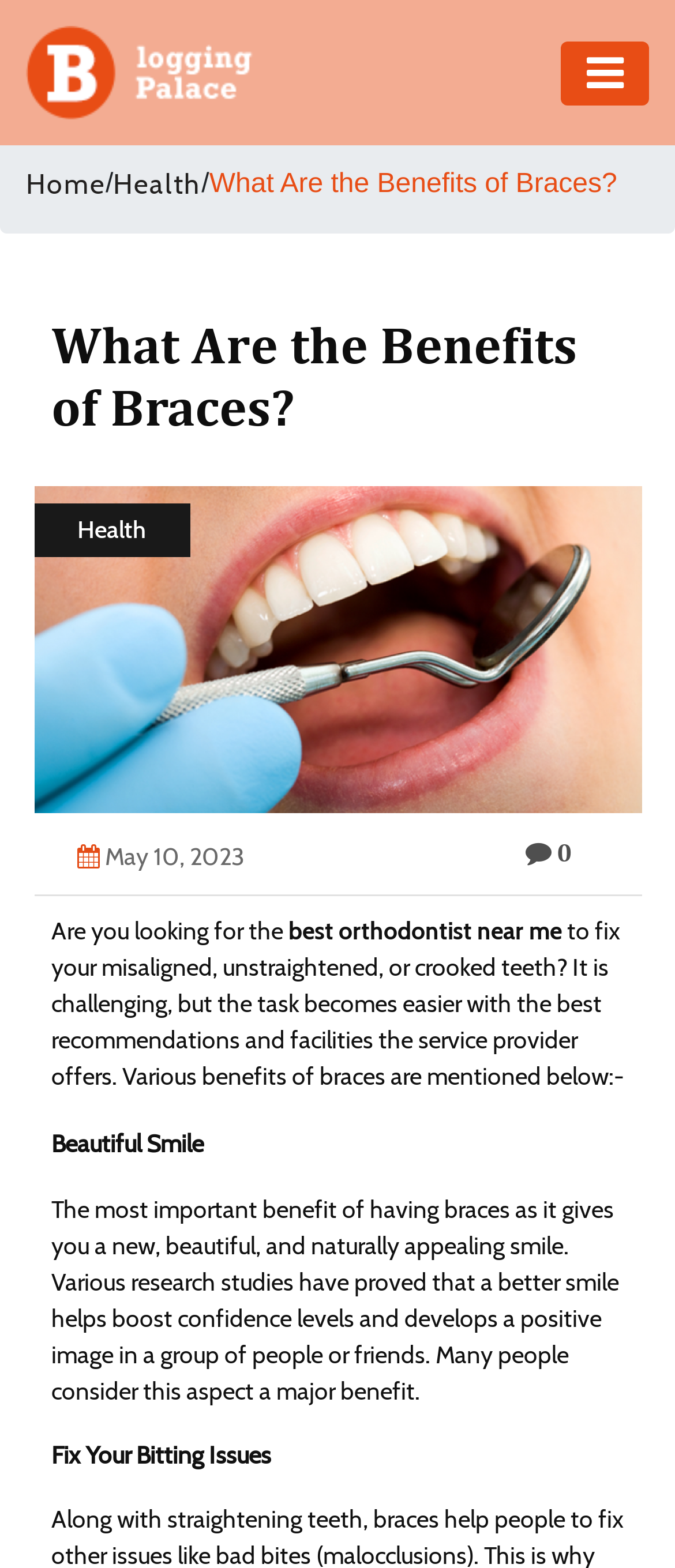Determine the bounding box coordinates for the clickable element to execute this instruction: "go to Health". Provide the coordinates as four float numbers between 0 and 1, i.e., [left, top, right, bottom].

[0.0, 0.235, 0.133, 0.291]